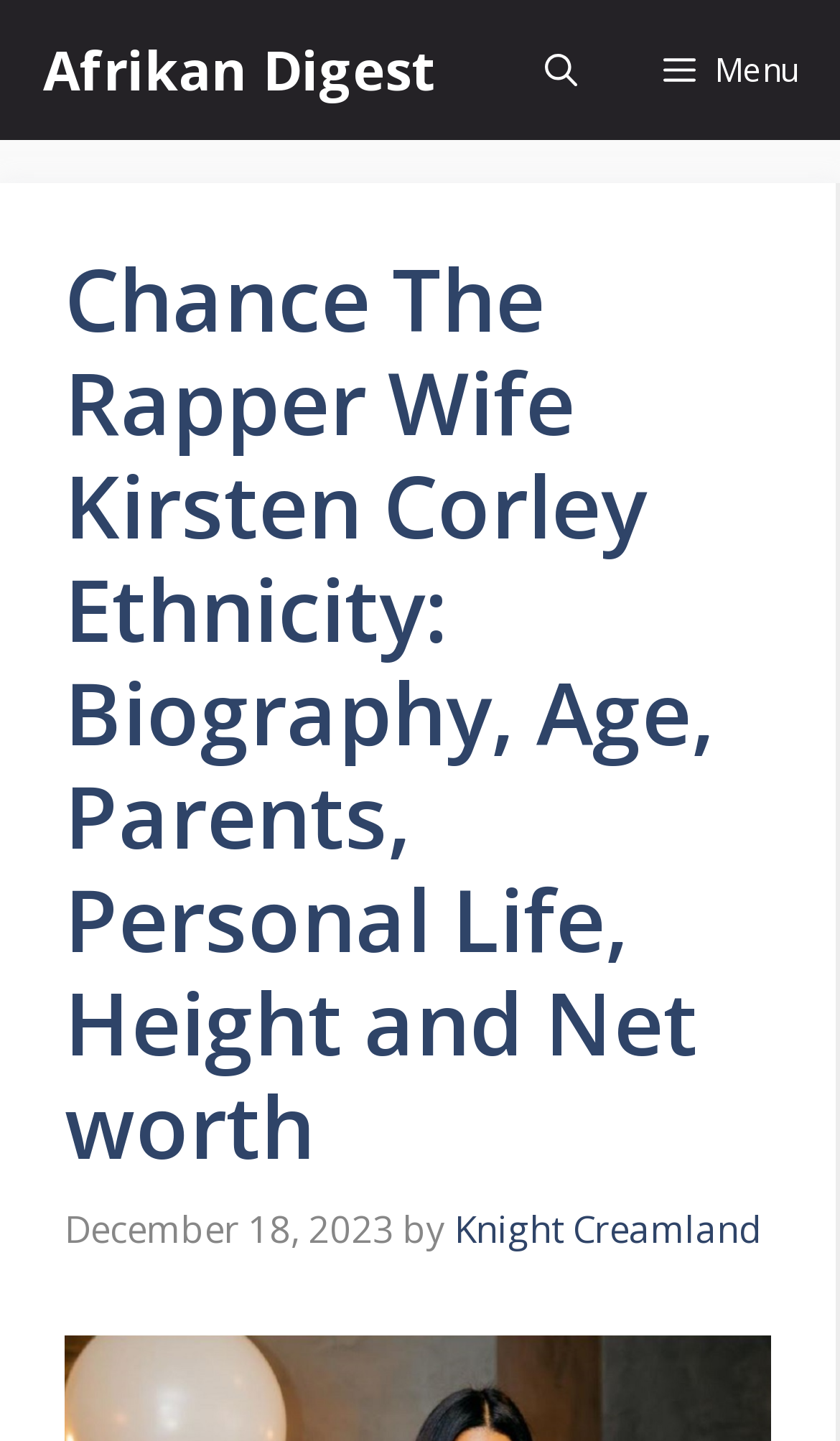Give a detailed account of the webpage's layout and content.

The webpage is about Kirsten Corley, the wife of Chance The Rapper, and provides her biography, including her ethnicity, age, parents, personal life, height, and net worth. 

At the top of the page, there is a navigation bar with three elements: a link to "Afrikan Digest" on the left, a button labeled "Menu" on the right, and a button labeled "Open search" in the middle. 

Below the navigation bar, there is a header section that spans almost the entire width of the page. Within this section, there is a heading that repeats the title of the webpage, "Chance The Rapper Wife Kirsten Corley Ethnicity: Biography, Age, Parents, Personal Life, Height and Net worth". 

To the right of the heading, there is a time element that displays the date "December 18, 2023". Next to the date, there is a text "by" followed by a link to "Knight Creamland", which is likely the author of the article.